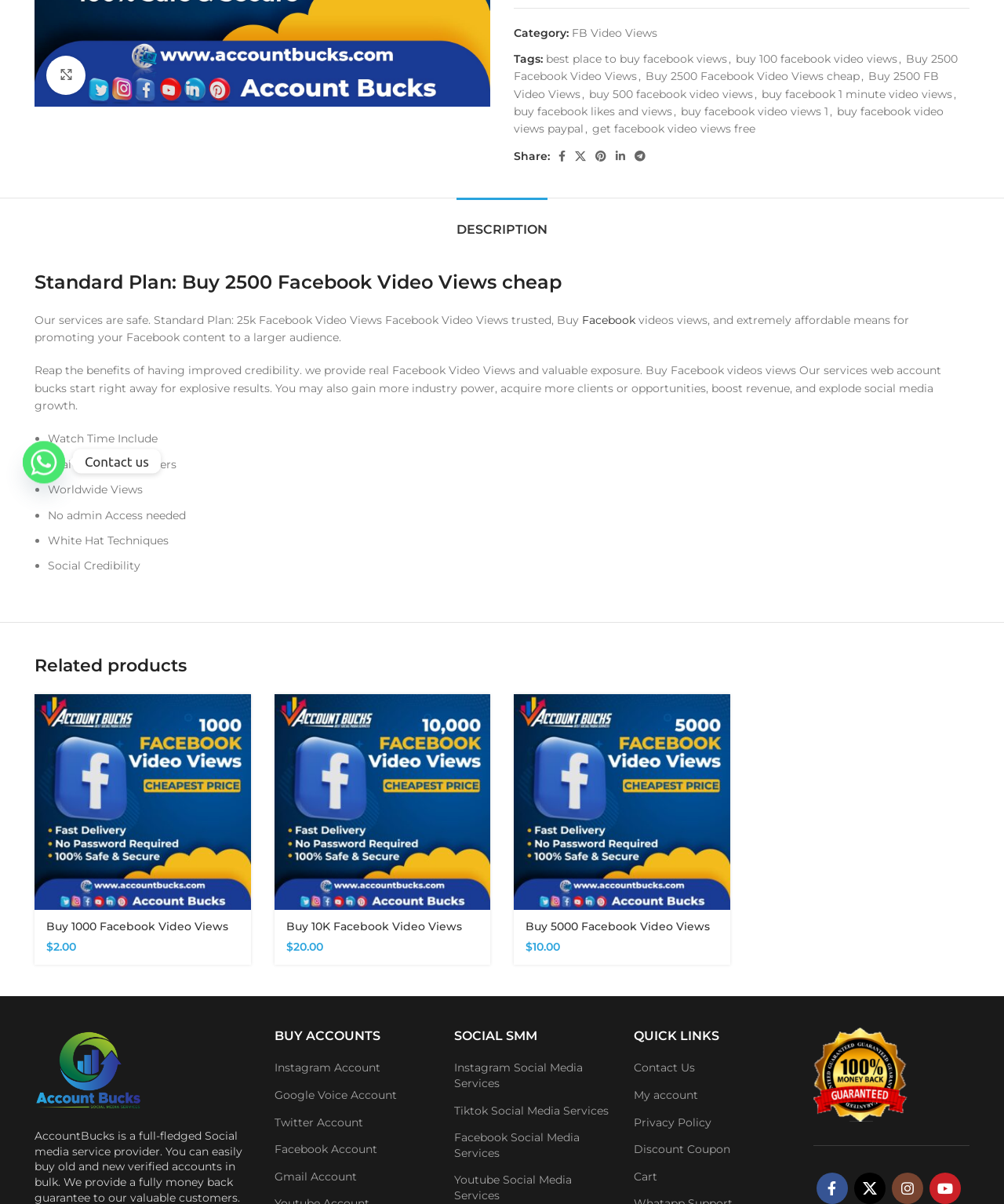Based on the element description "Facebook Social Media Services", predict the bounding box coordinates of the UI element.

[0.452, 0.939, 0.608, 0.964]